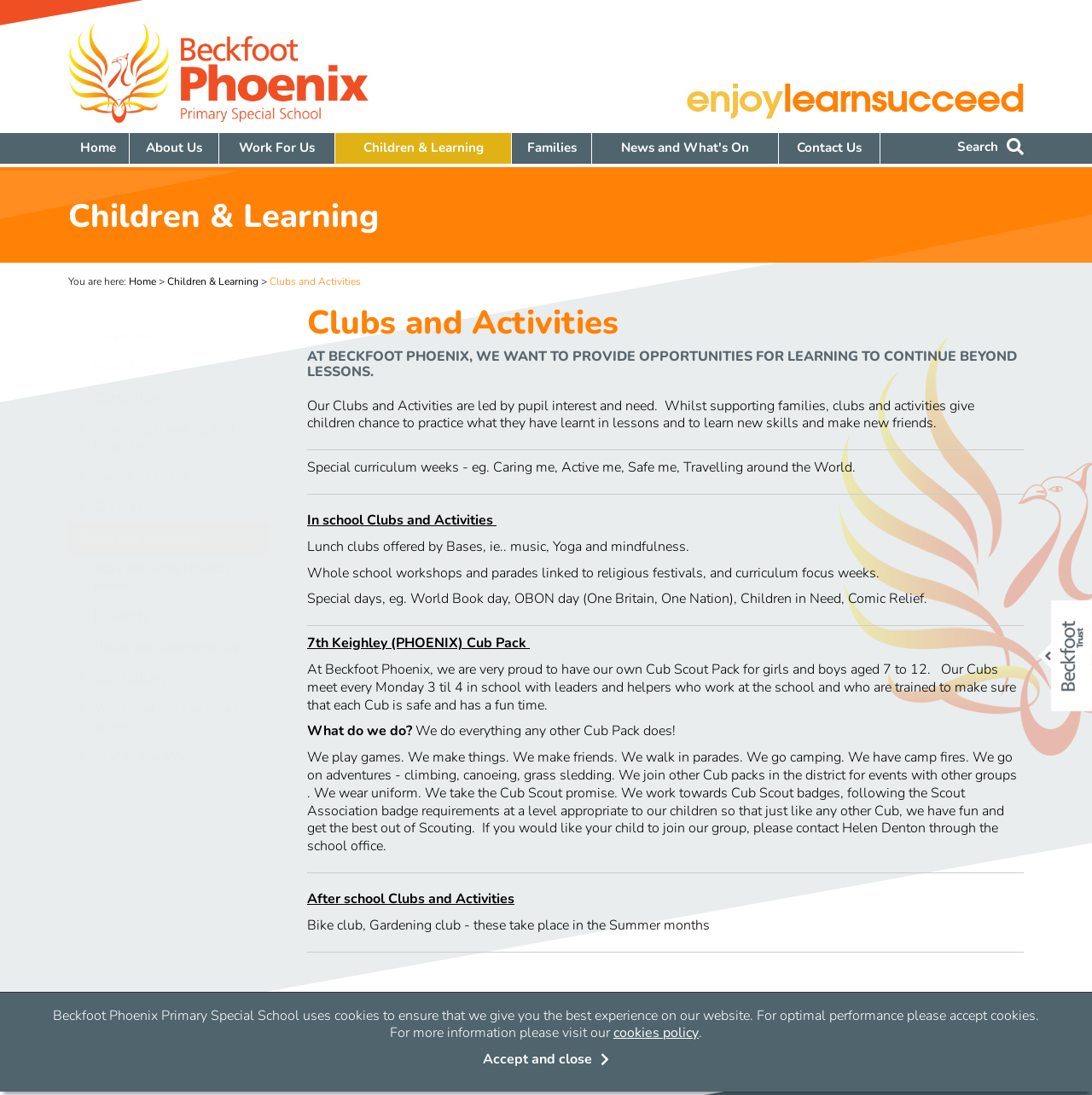Using the given element description, provide the bounding box coordinates (top-left x, top-left y, bottom-right x, bottom-right y) for the corresponding UI element in the screenshot: Curriculum

[0.062, 0.335, 0.246, 0.363]